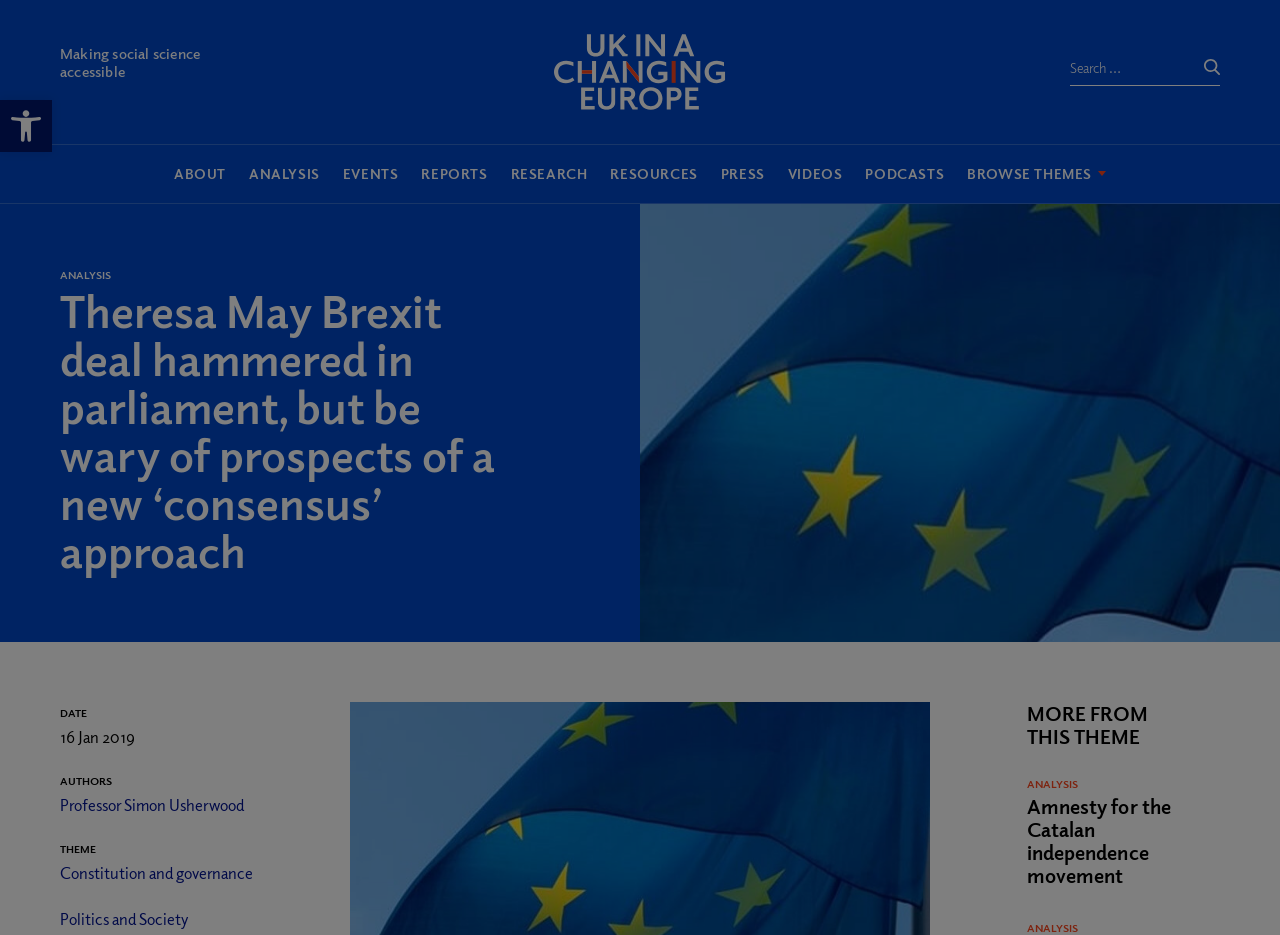Bounding box coordinates must be specified in the format (top-left x, top-left y, bottom-right x, bottom-right y). All values should be floating point numbers between 0 and 1. What are the bounding box coordinates of the UI element described as: About us – Finance Digest

None